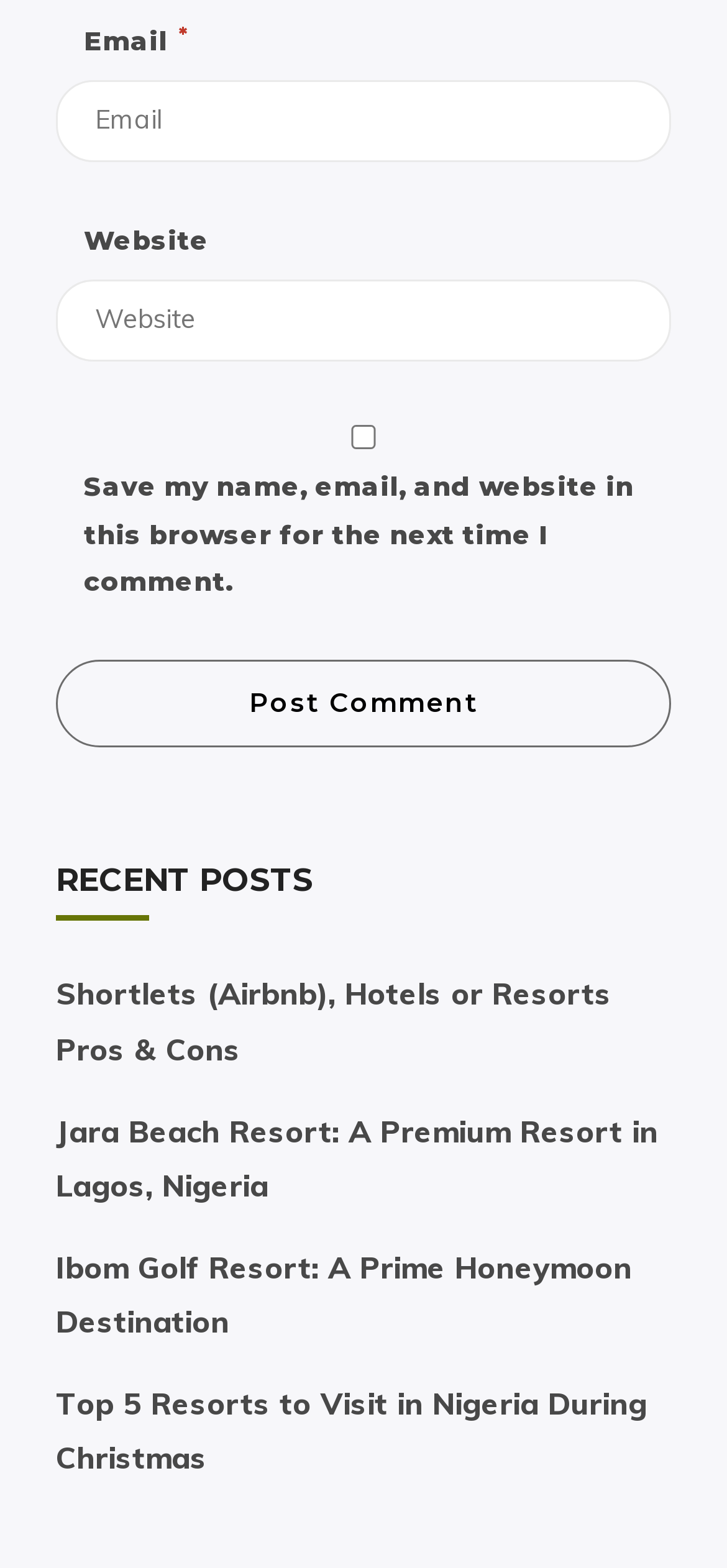Please find the bounding box coordinates for the clickable element needed to perform this instruction: "Enter email address".

[0.077, 0.052, 0.923, 0.103]